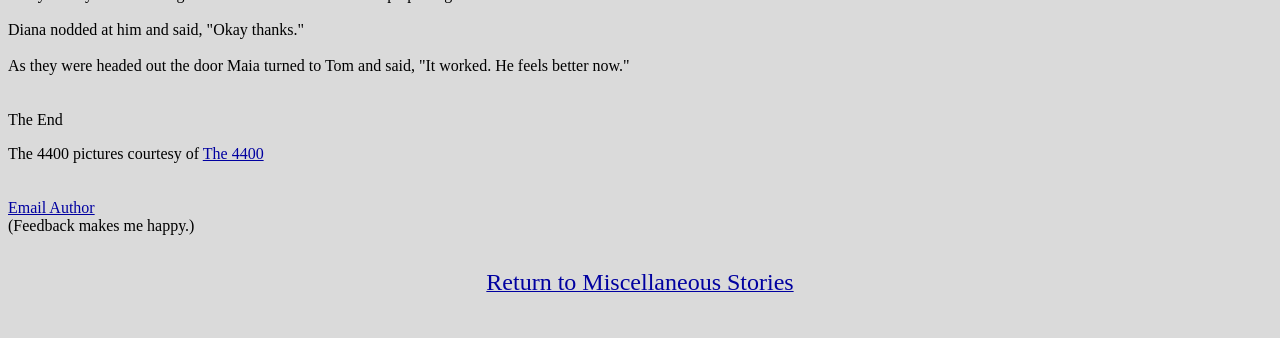Using the description "parent_node: Email name="form_fields[email]" placeholder="Email"", predict the bounding box of the relevant HTML element.

None